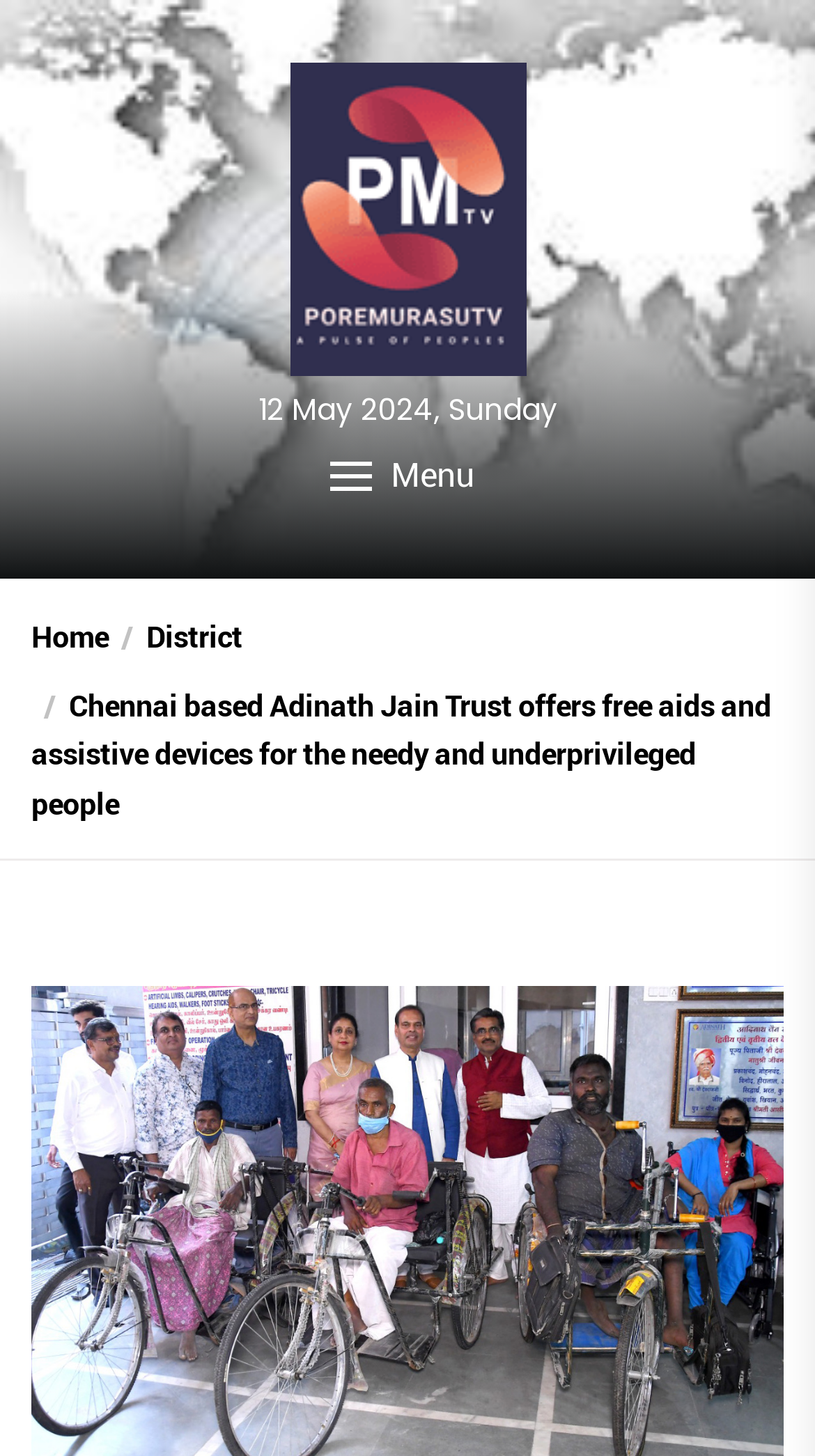Using the element description Home, predict the bounding box coordinates for the UI element. Provide the coordinates in (top-left x, top-left y, bottom-right x, bottom-right y) format with values ranging from 0 to 1.

[0.038, 0.424, 0.133, 0.451]